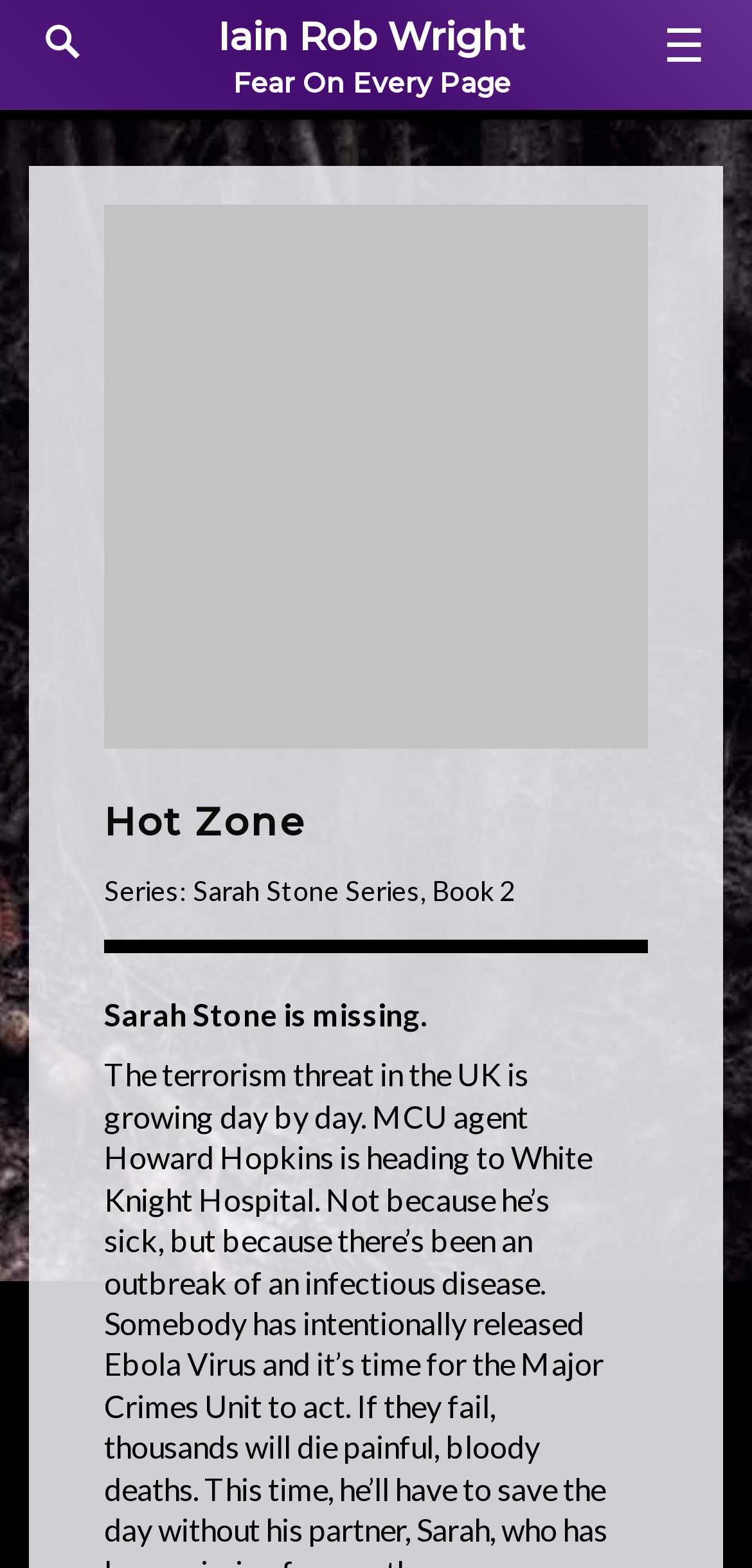Calculate the bounding box coordinates of the UI element given the description: "Sarah Stone Series, Book 2".

[0.256, 0.557, 0.685, 0.578]